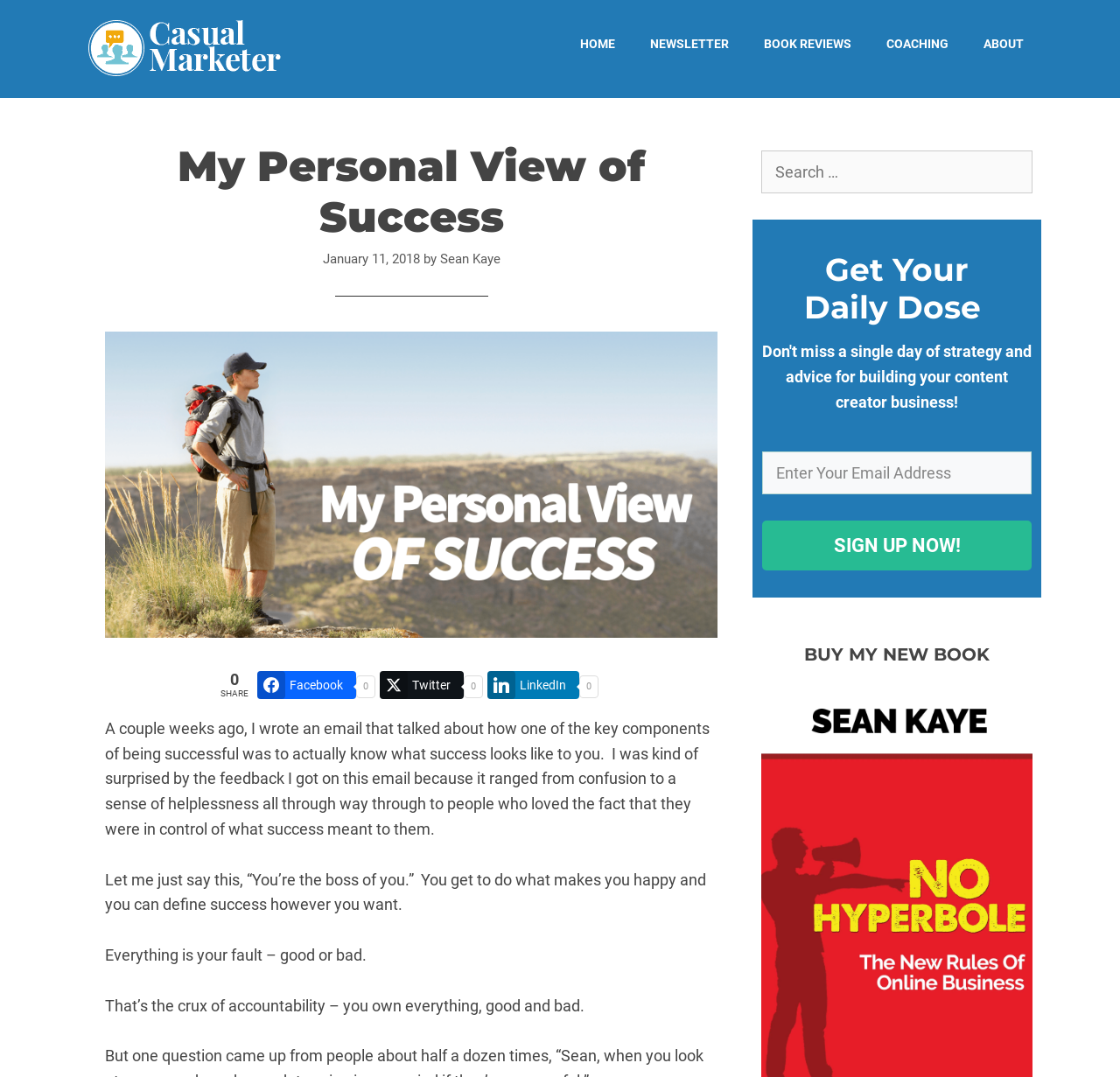Provide your answer in one word or a succinct phrase for the question: 
What is the date of the article?

January 11, 2018